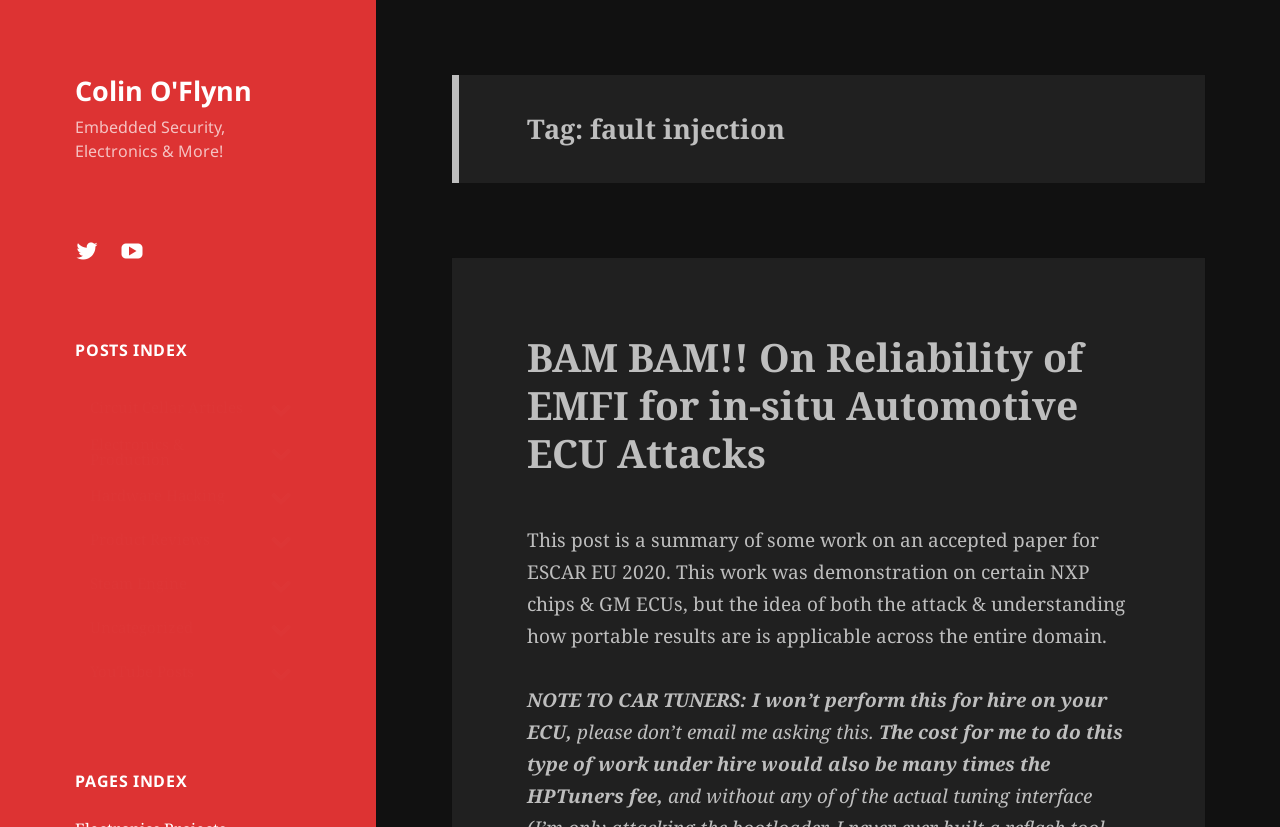What is the category of the post 'BAM BAM!! On Reliability of EMFI for in-situ Automotive ECU Attacks'?
Please provide a single word or phrase as the answer based on the screenshot.

fault injection